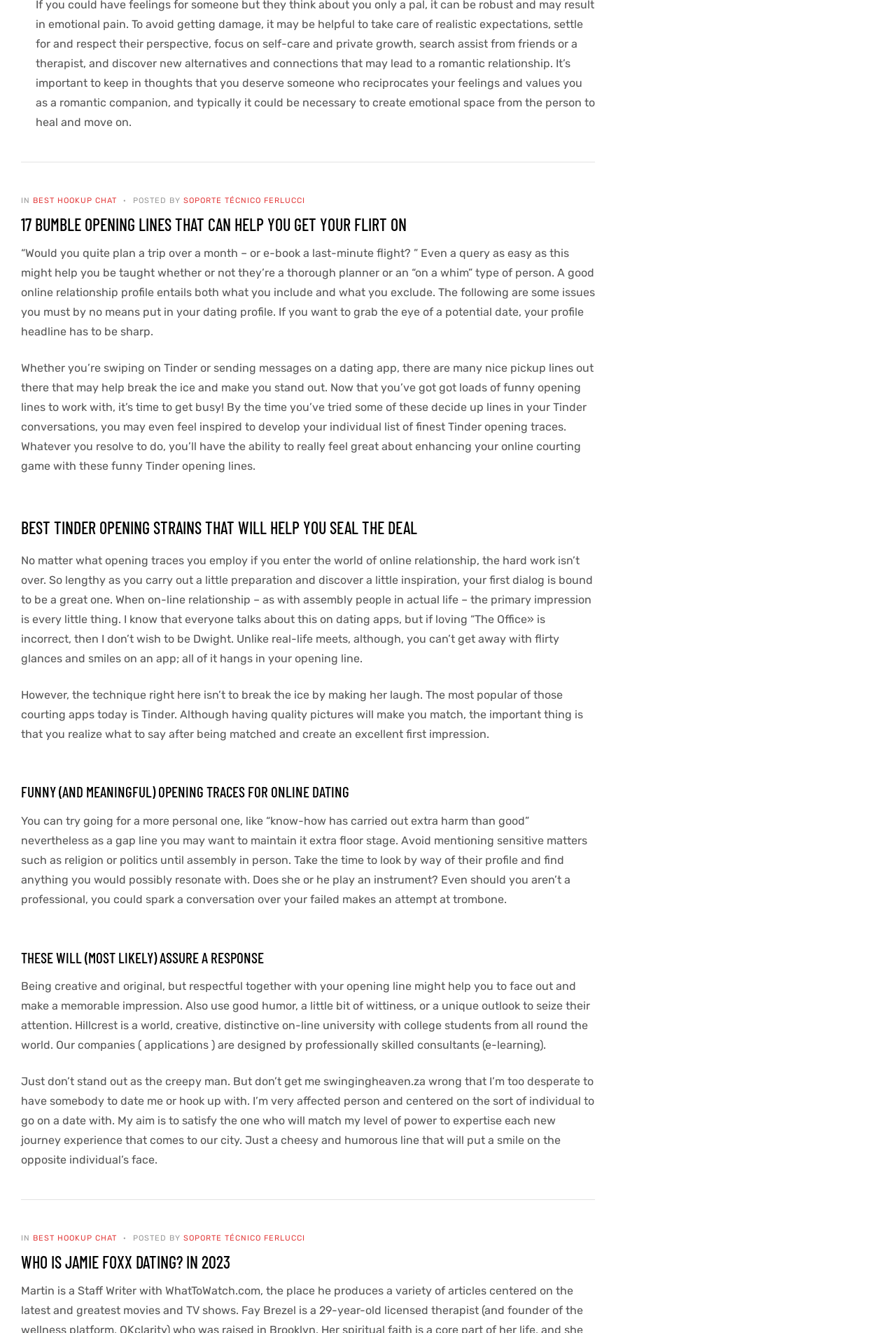What is the purpose of the article?
From the details in the image, provide a complete and detailed answer to the question.

Based on the content of the article, it appears that the purpose is to provide tips and advice for online dating, specifically for creating effective opening lines on dating apps such as Tinder and Bumble.